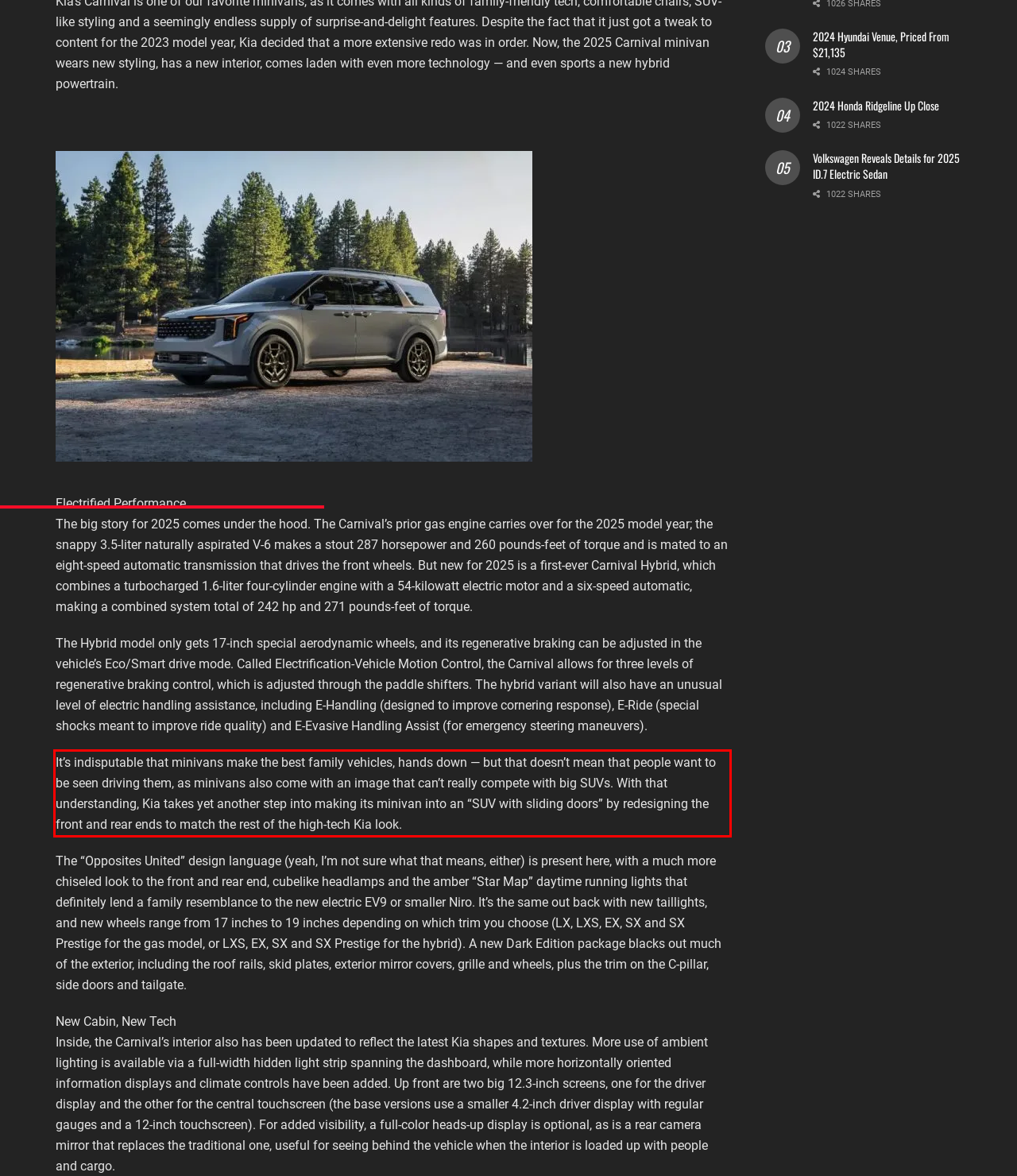Please take the screenshot of the webpage, find the red bounding box, and generate the text content that is within this red bounding box.

It’s indisputable that minivans make the best family vehicles, hands down — but that doesn’t mean that people want to be seen driving them, as minivans also come with an image that can’t really compete with big SUVs. With that understanding, Kia takes yet another step into making its minivan into an “SUV with sliding doors” by redesigning the front and rear ends to match the rest of the high-tech Kia look.